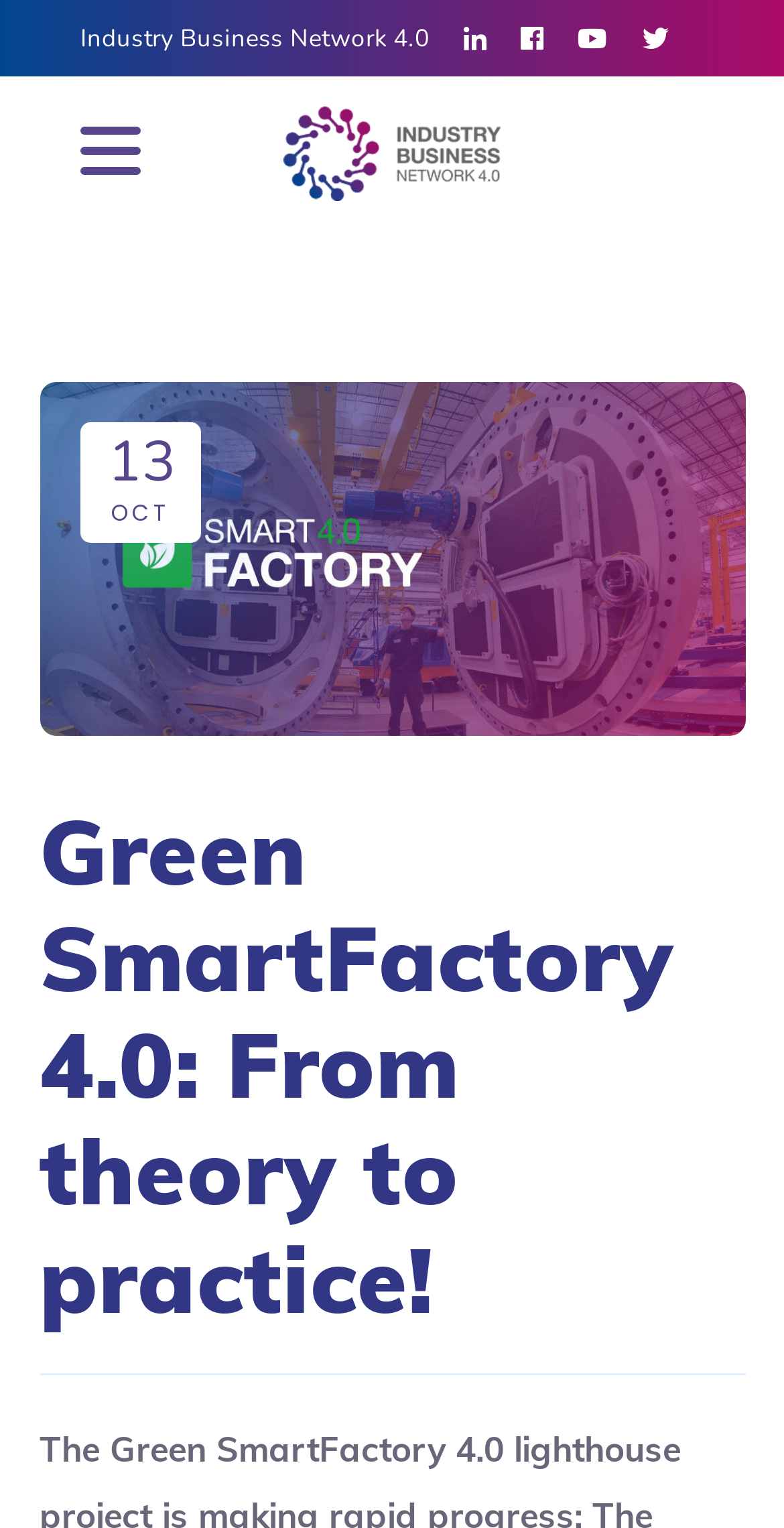What is the date mentioned on the webpage?
Respond with a short answer, either a single word or a phrase, based on the image.

13 OCT